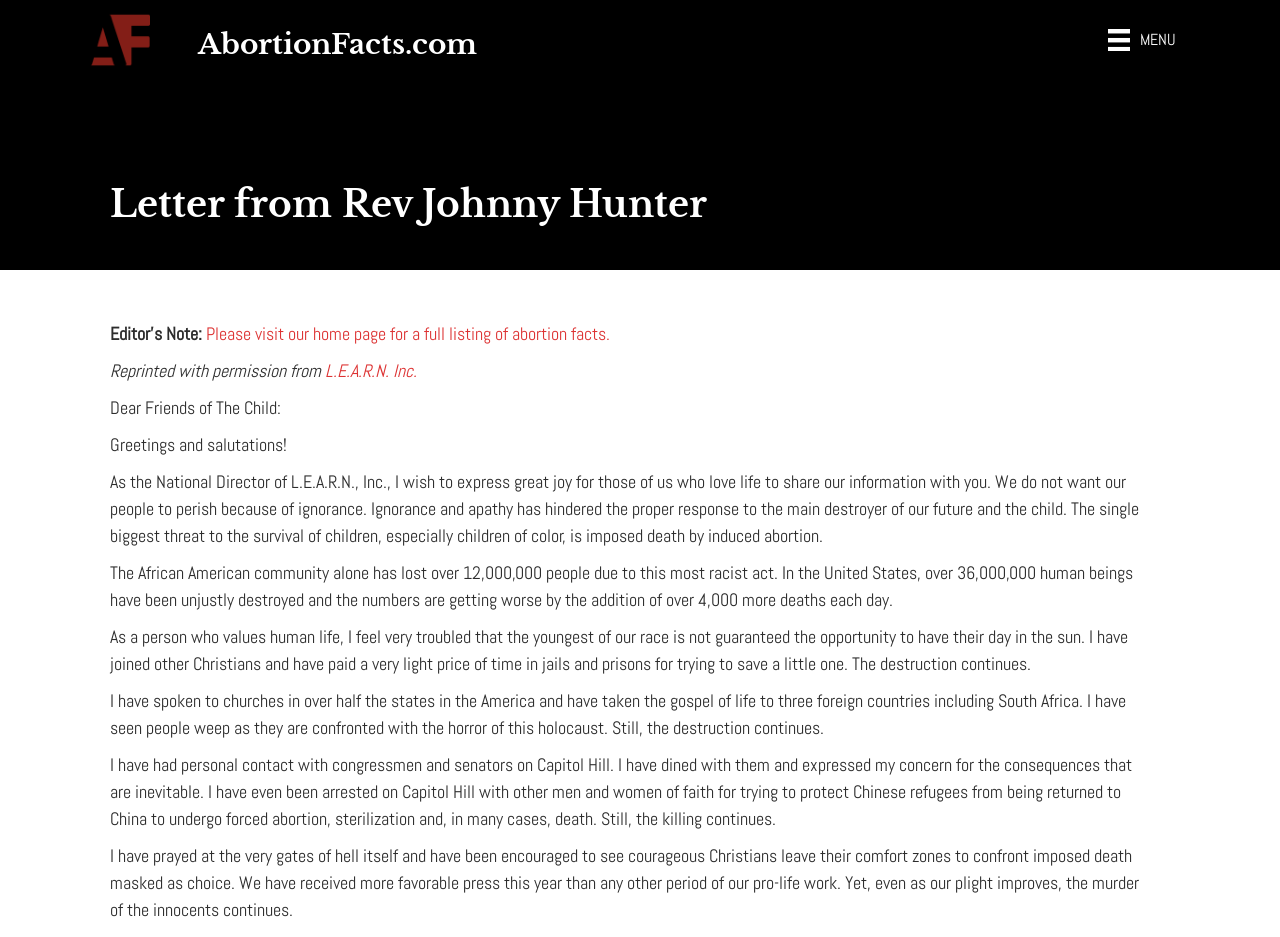Please examine the image and answer the question with a detailed explanation:
How many human beings have been destroyed due to abortion?

According to the text, over 36,000,000 human beings have been unjustly destroyed due to abortion in the United States, with an additional 4,000 deaths occurring every day. This statistic is mentioned in the letter to emphasize the severity of the issue.